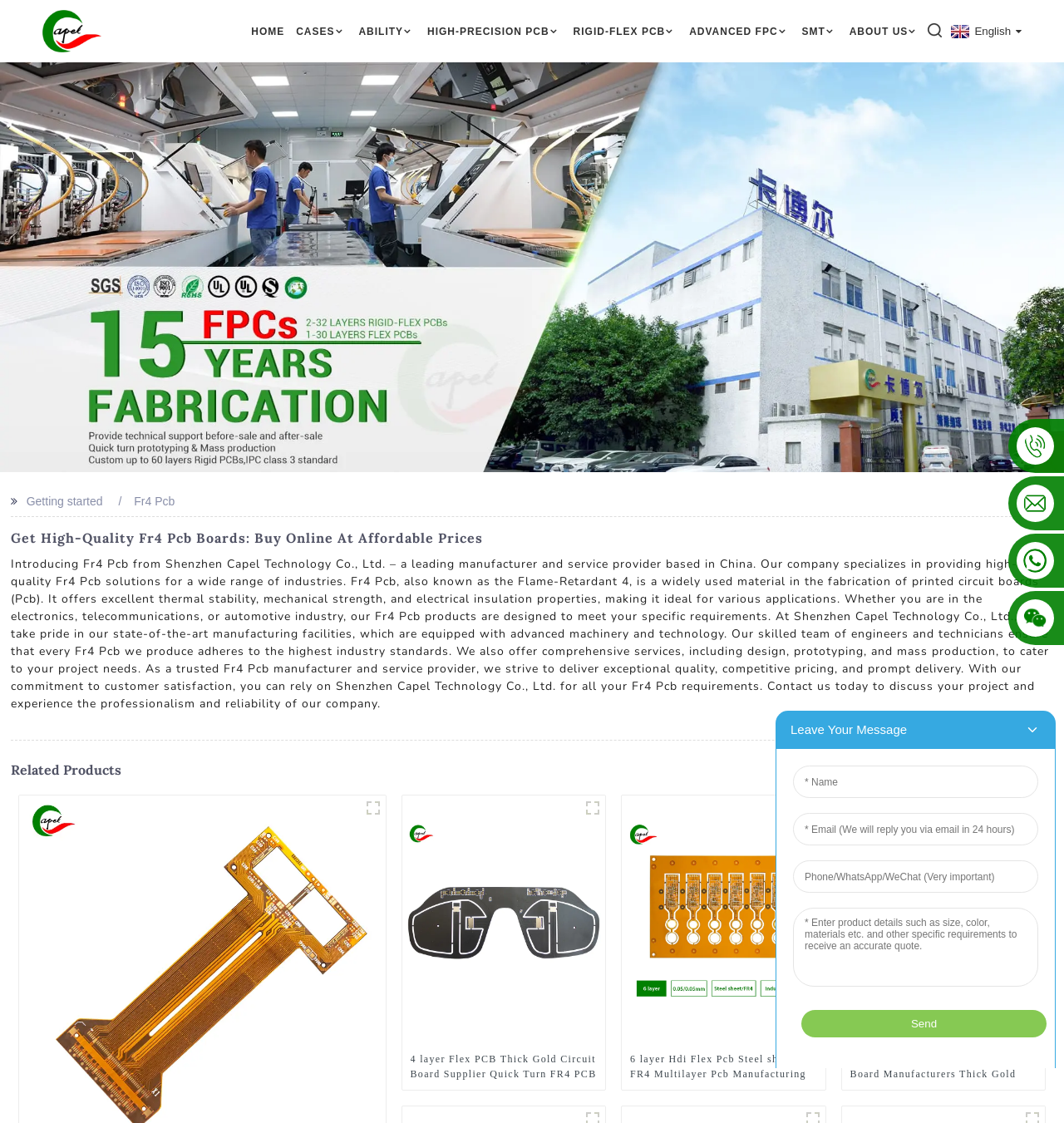Provide a short answer using a single word or phrase for the following question: 
What is the name of the company?

Shenzhen Capel Technology Co., Ltd.